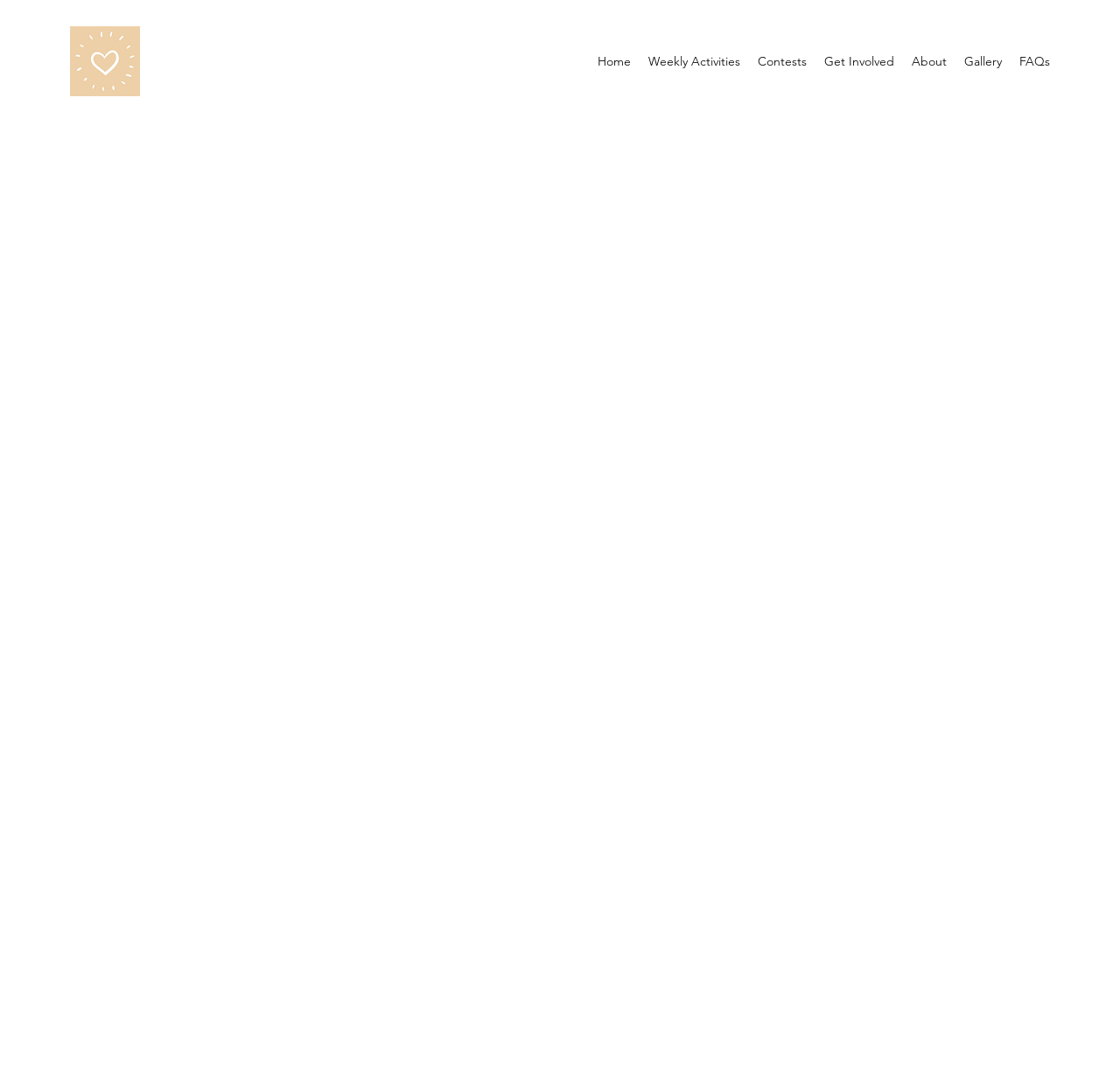Provide a short answer to the following question with just one word or phrase: What is the region below the navigation bar?

Event Info